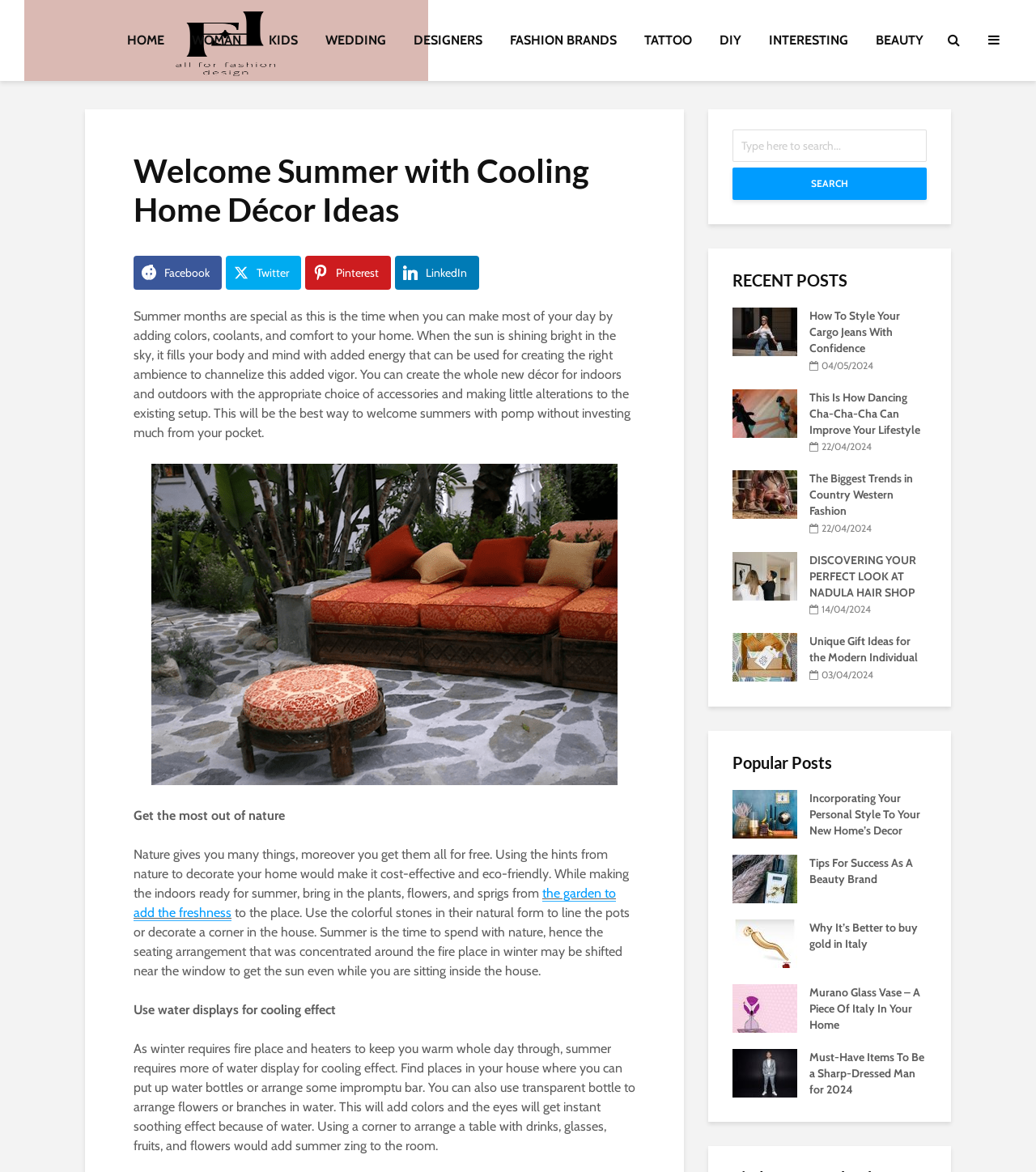Please identify the bounding box coordinates of the element that needs to be clicked to perform the following instruction: "Click on the link to discover perfect look at Nadula hair shop".

[0.781, 0.471, 0.884, 0.512]